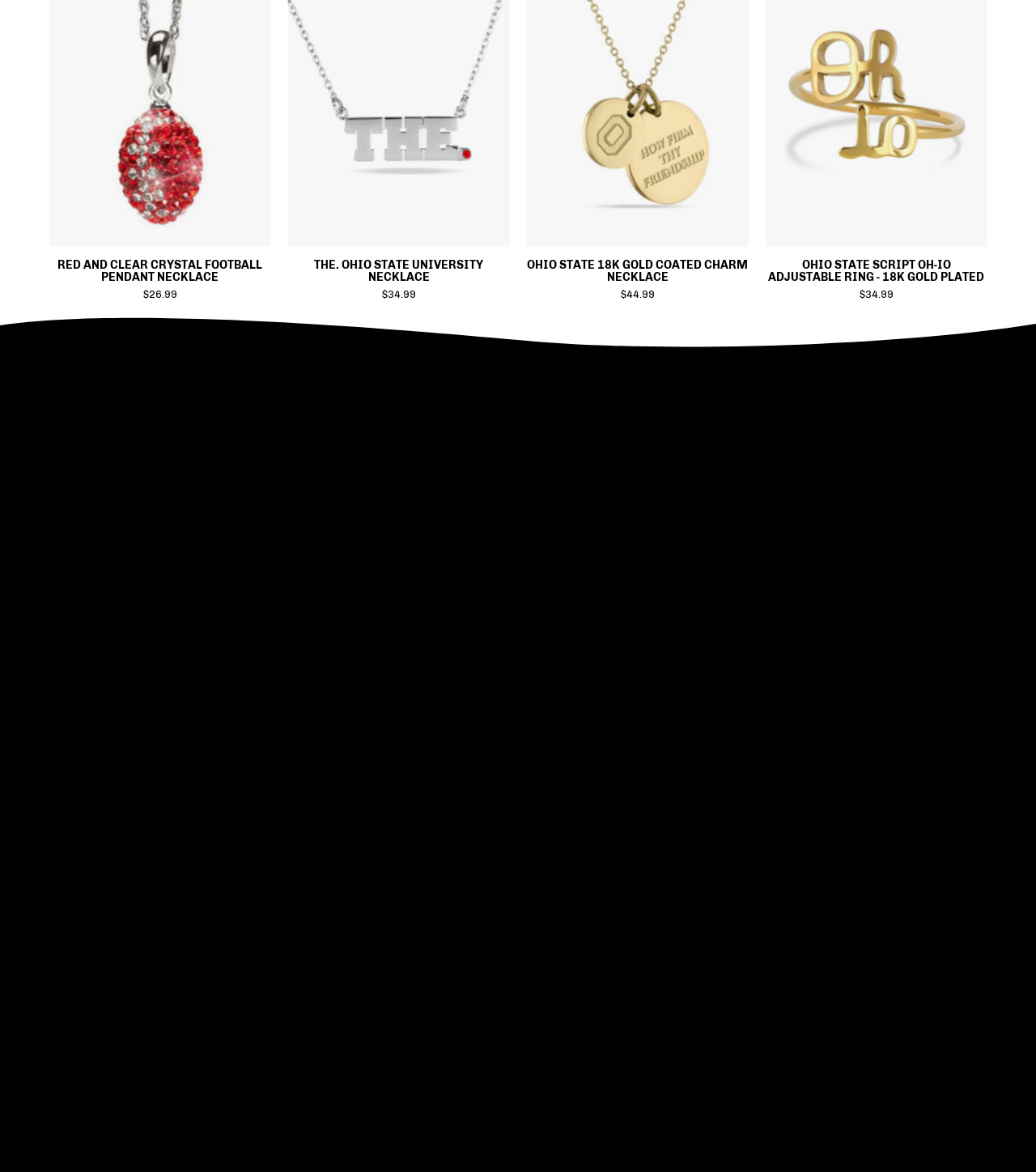What is the price of the RED AND CLEAR CRYSTAL FOOTBALL PENDANT NECKLACE?
Could you answer the question with a detailed and thorough explanation?

The price of the RED AND CLEAR CRYSTAL FOOTBALL PENDANT NECKLACE can be found by looking at the link element with the text 'RED AND CLEAR CRYSTAL FOOTBALL PENDANT NECKLACE' and its adjacent link element with the text '$26.99'.